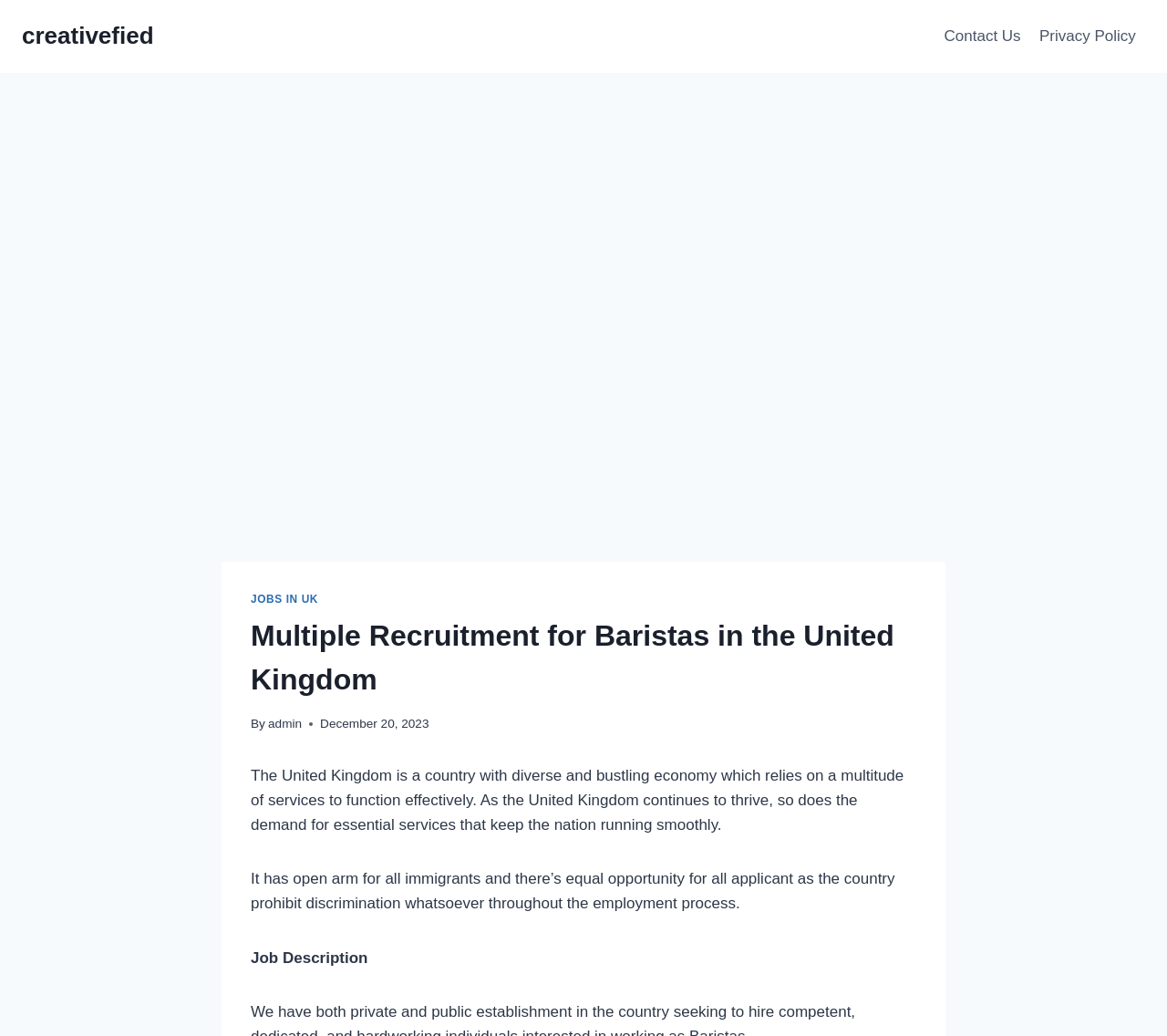Predict the bounding box of the UI element based on this description: "Privacy Policy".

[0.883, 0.014, 0.981, 0.056]